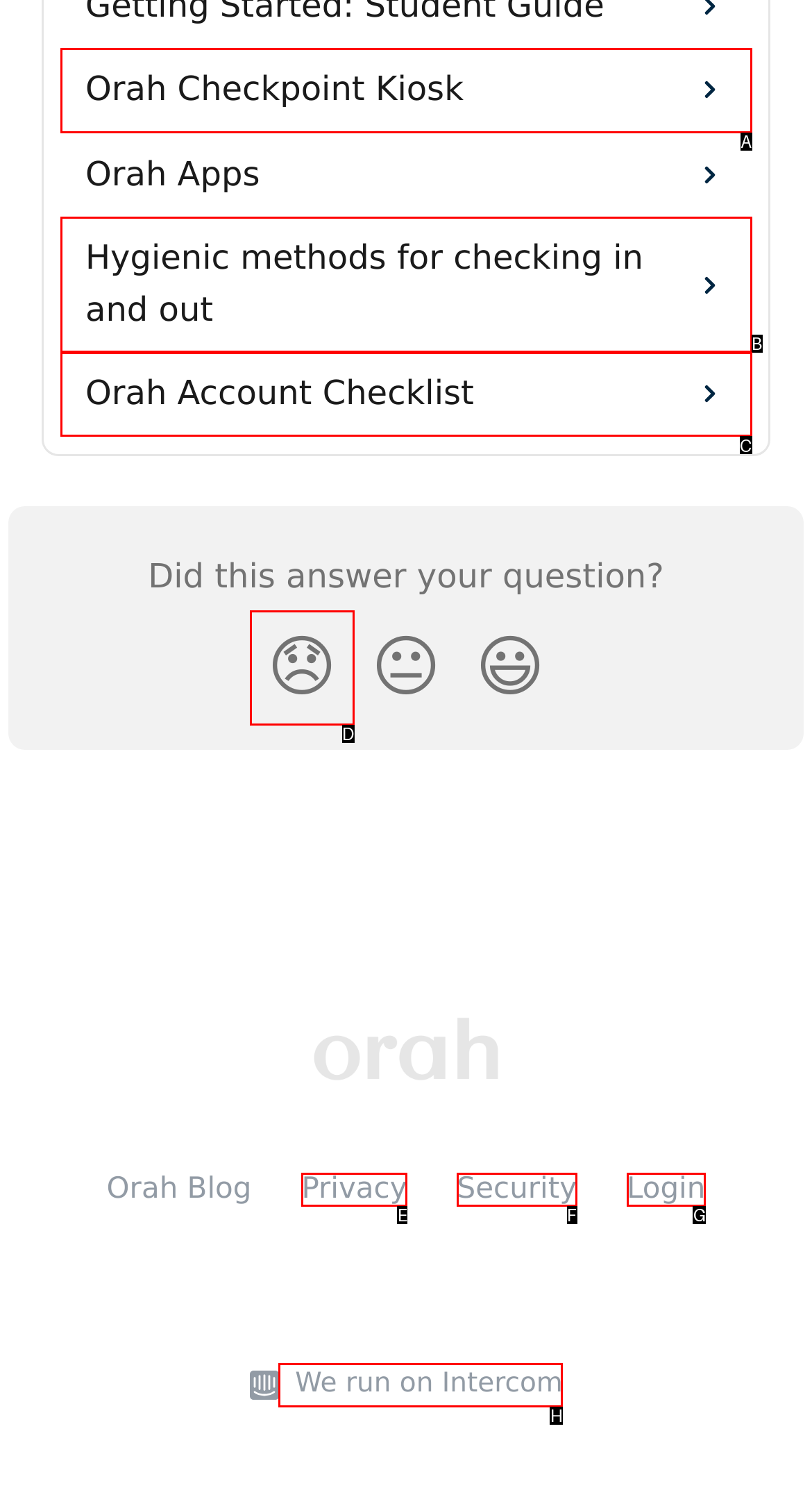Identify the correct UI element to click on to achieve the following task: Click on Login Respond with the corresponding letter from the given choices.

G